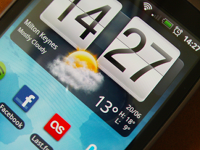Give a one-word or short phrase answer to the question: 
What is the expected high temperature in Milton Keynes?

20°C